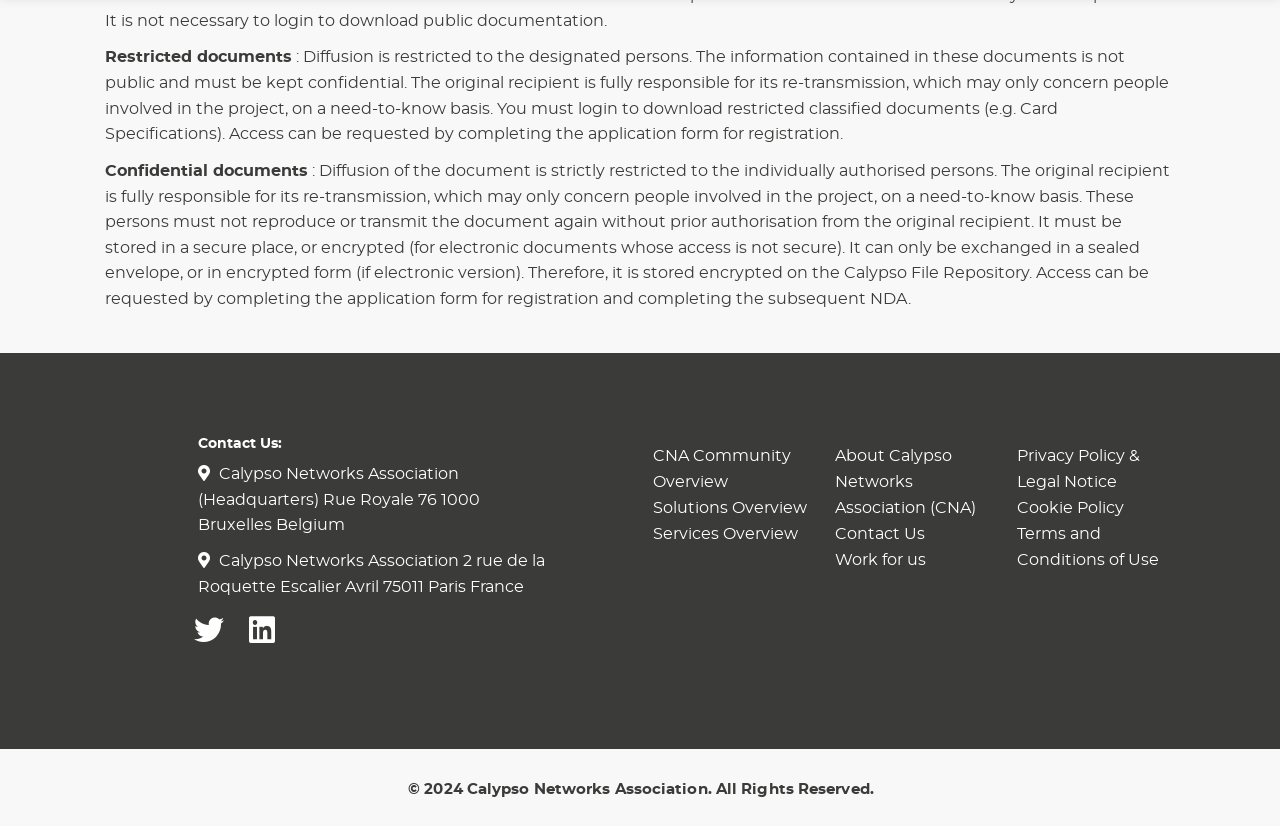What is the copyright year of the webpage?
Look at the webpage screenshot and answer the question with a detailed explanation.

The copyright year is mentioned at the bottom of the webpage, which states '© 2024 Calypso Networks Association. All Rights Reserved'.